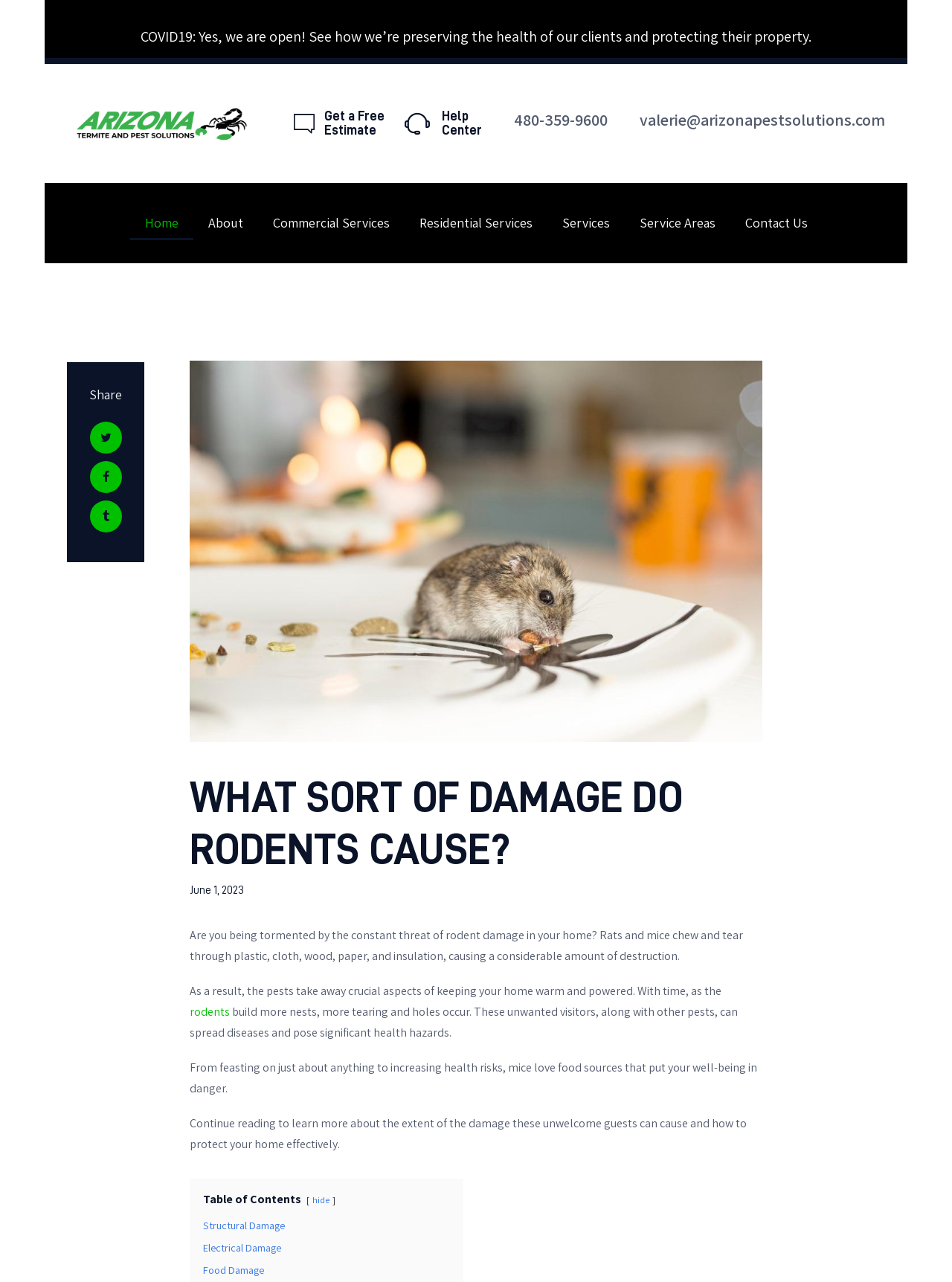What are the three types of damage caused by rodents mentioned in the article?
Using the image, provide a detailed and thorough answer to the question.

I found the three types of damage caused by rodents by looking at the links in the table of contents section. The links with IDs 583, 584, and 585 have the texts 'Structural Damage', 'Electrical Damage', and 'Food Damage' respectively, which indicate the three types of damage caused by rodents.